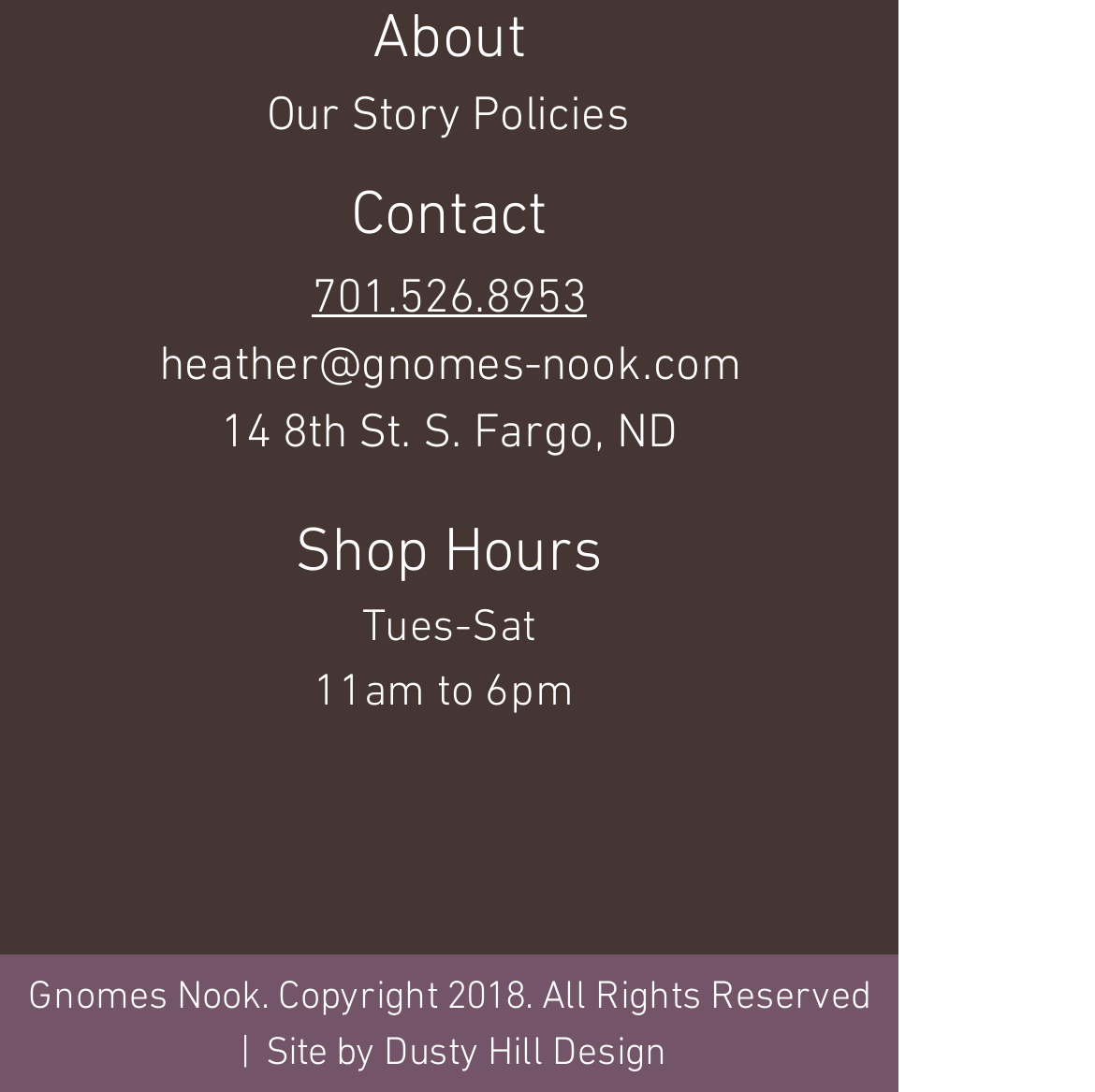Please locate the bounding box coordinates of the element that needs to be clicked to achieve the following instruction: "View 'Shop Hours'". The coordinates should be four float numbers between 0 and 1, i.e., [left, top, right, bottom].

[0.026, 0.472, 0.795, 0.542]